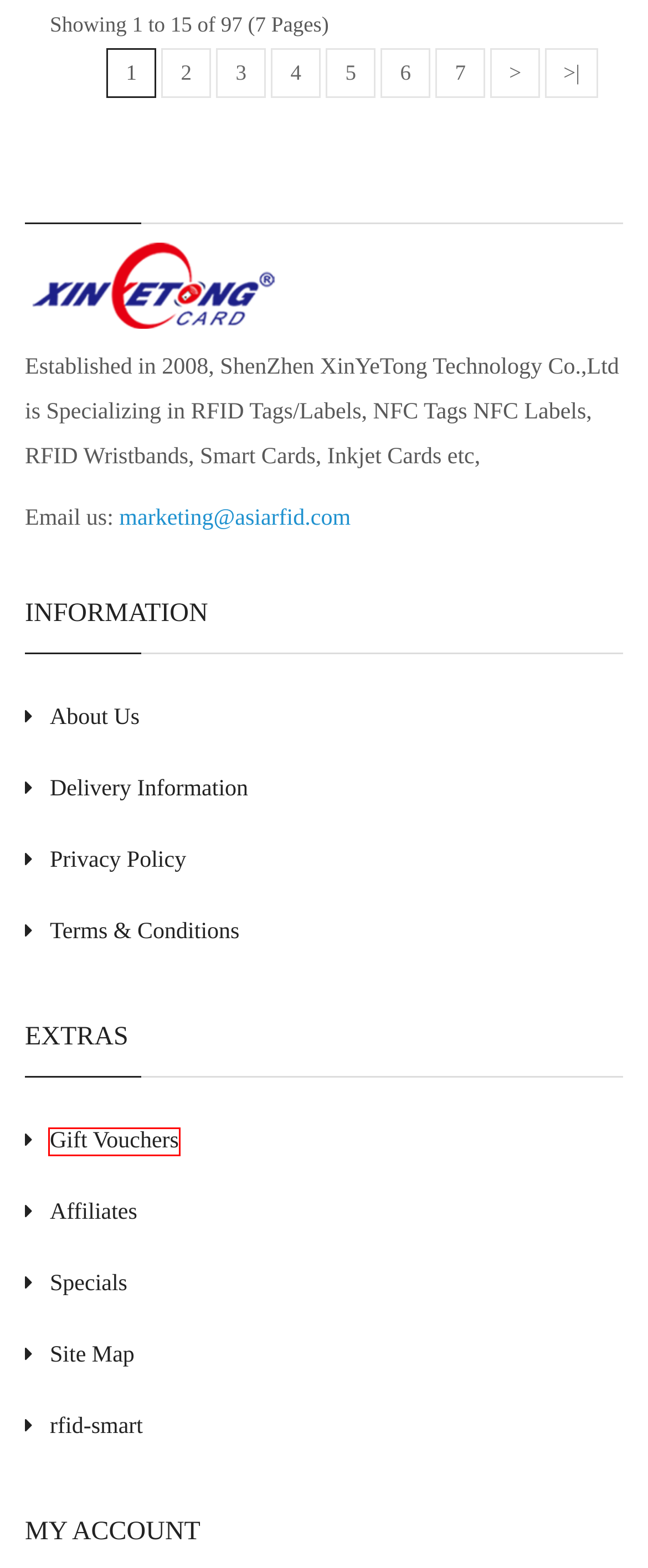You have a screenshot of a webpage with an element surrounded by a red bounding box. Choose the webpage description that best describes the new page after clicking the element inside the red bounding box. Here are the candidates:
A. Site Map
B. Special Offers
C. Privacy Policy
D. About Us
E. Delivery Information
F. Terms & Conditions
G. Purchase a Gift Certificate
H. Affiliate Program

G